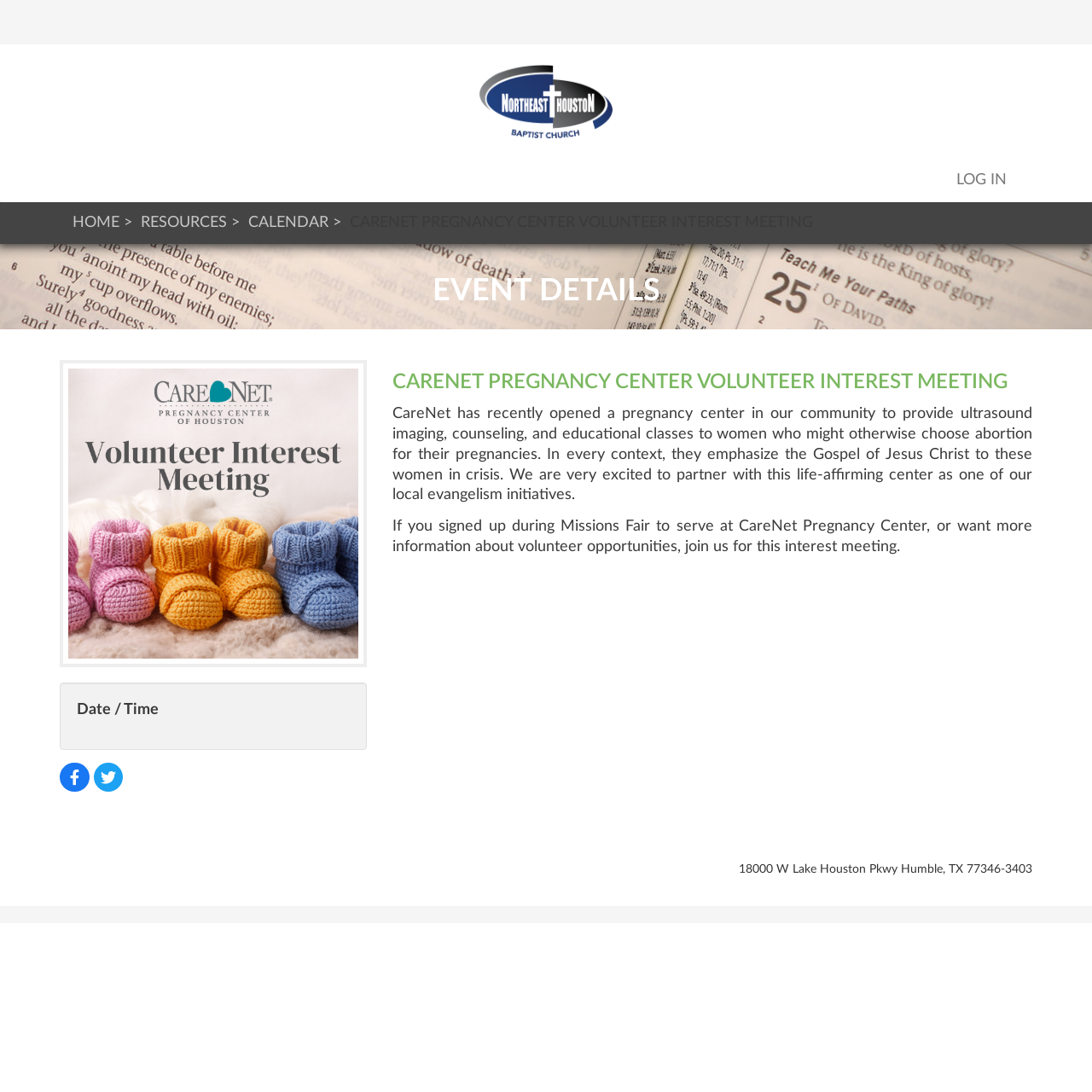Examine the image carefully and respond to the question with a detailed answer: 
What is the event type of the meeting?

The event type of the meeting is a volunteer interest meeting, as it is mentioned in the text as 'CARENET PREGNANCY CENTER VOLUNTEER INTEREST MEETING' and the purpose is to discuss volunteer opportunities at CareNet Pregnancy Center.